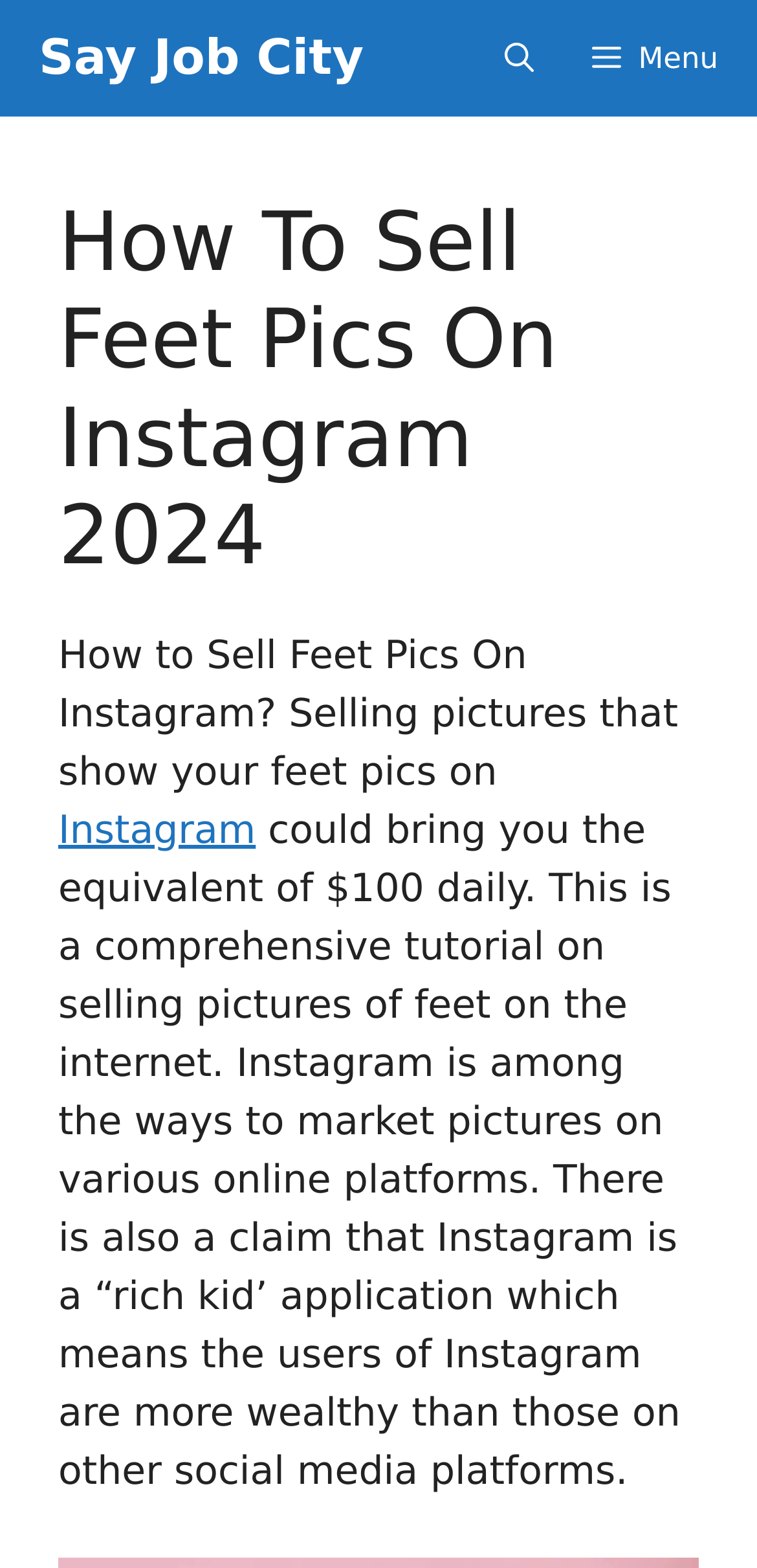What type of content is being sold?
Based on the image, answer the question with a single word or brief phrase.

Pictures of feet